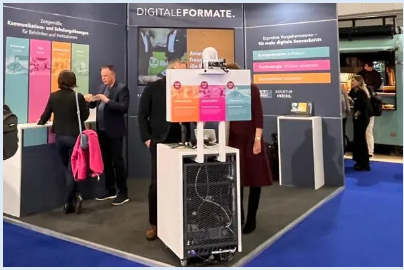How many people are conversing nearby the woman in pink?
Please ensure your answer is as detailed and informative as possible.

According to the caption, 'a man in a suit converses with two others nearby', which implies that there are two people conversing with the man in a suit, who is standing near the woman in a pink jacket.